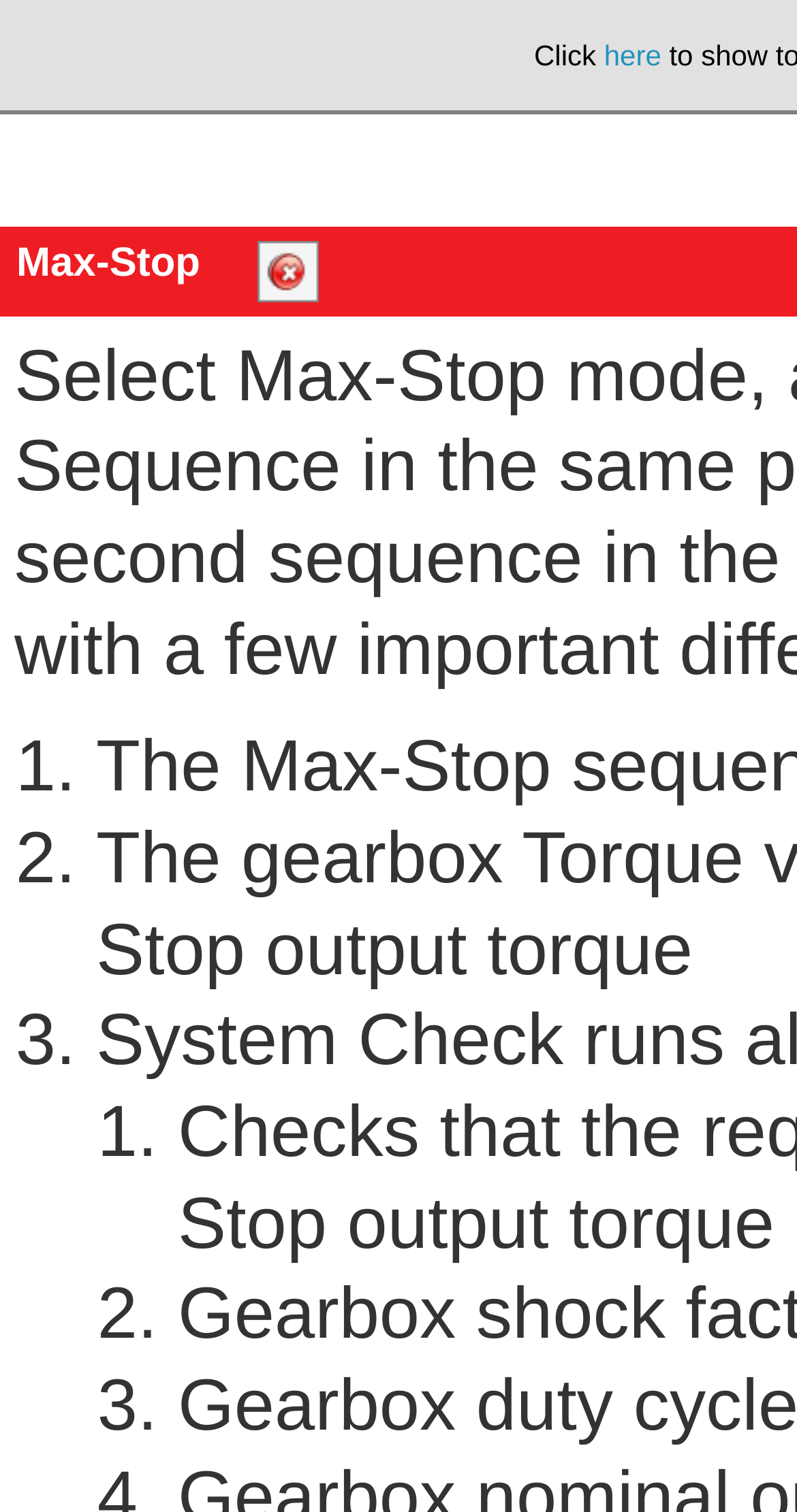Based on the image, please respond to the question with as much detail as possible:
What is the position of the image on the webpage?

By comparing the y1, y2 coordinates of the image and the link, I determined that the image is above the link. The image's coordinates are [0.323, 0.159, 0.399, 0.199], and the link's coordinates are [0.758, 0.026, 0.83, 0.047].